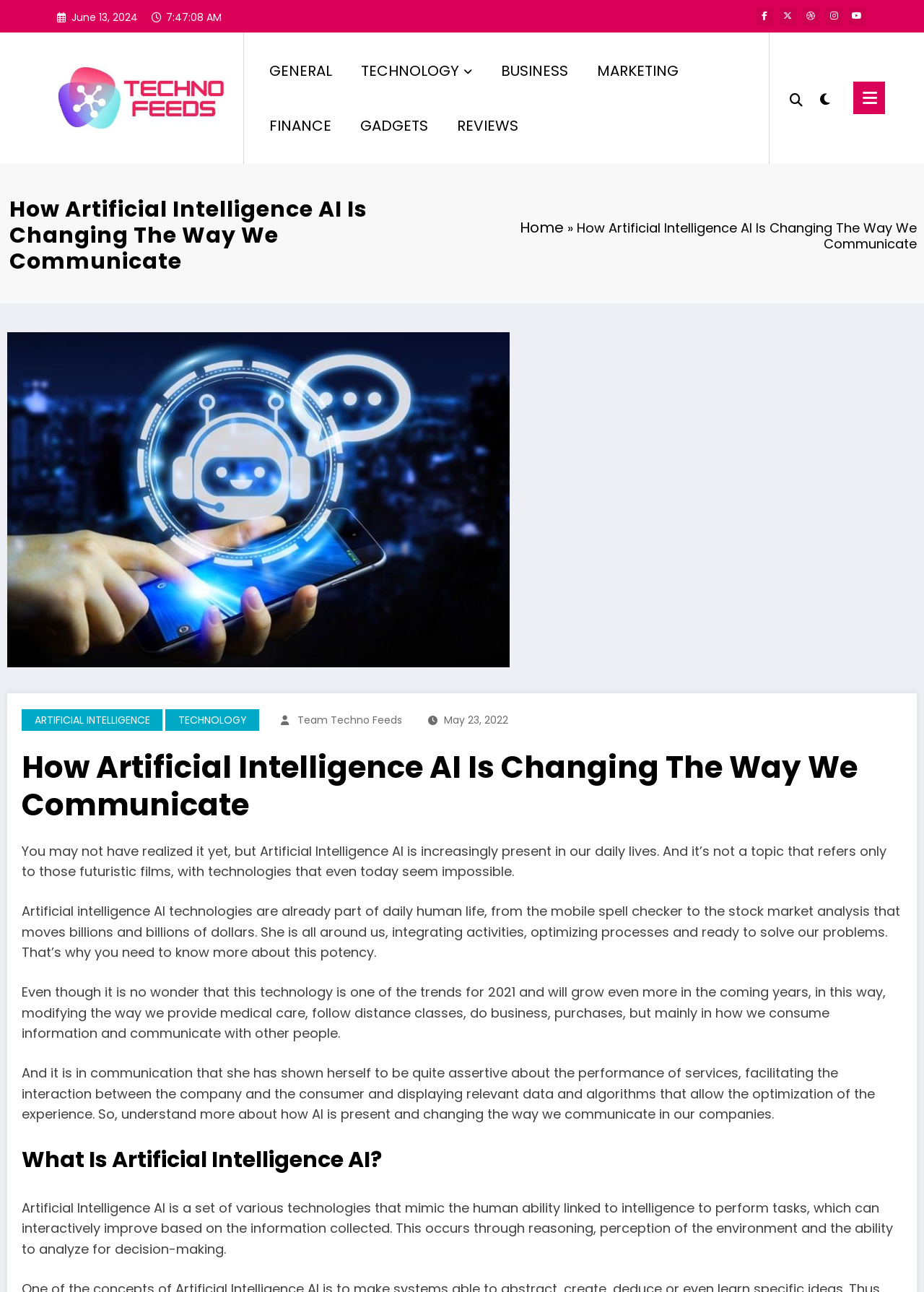Provide your answer in one word or a succinct phrase for the question: 
What is the topic of the webpage?

Artificial Intelligence AI